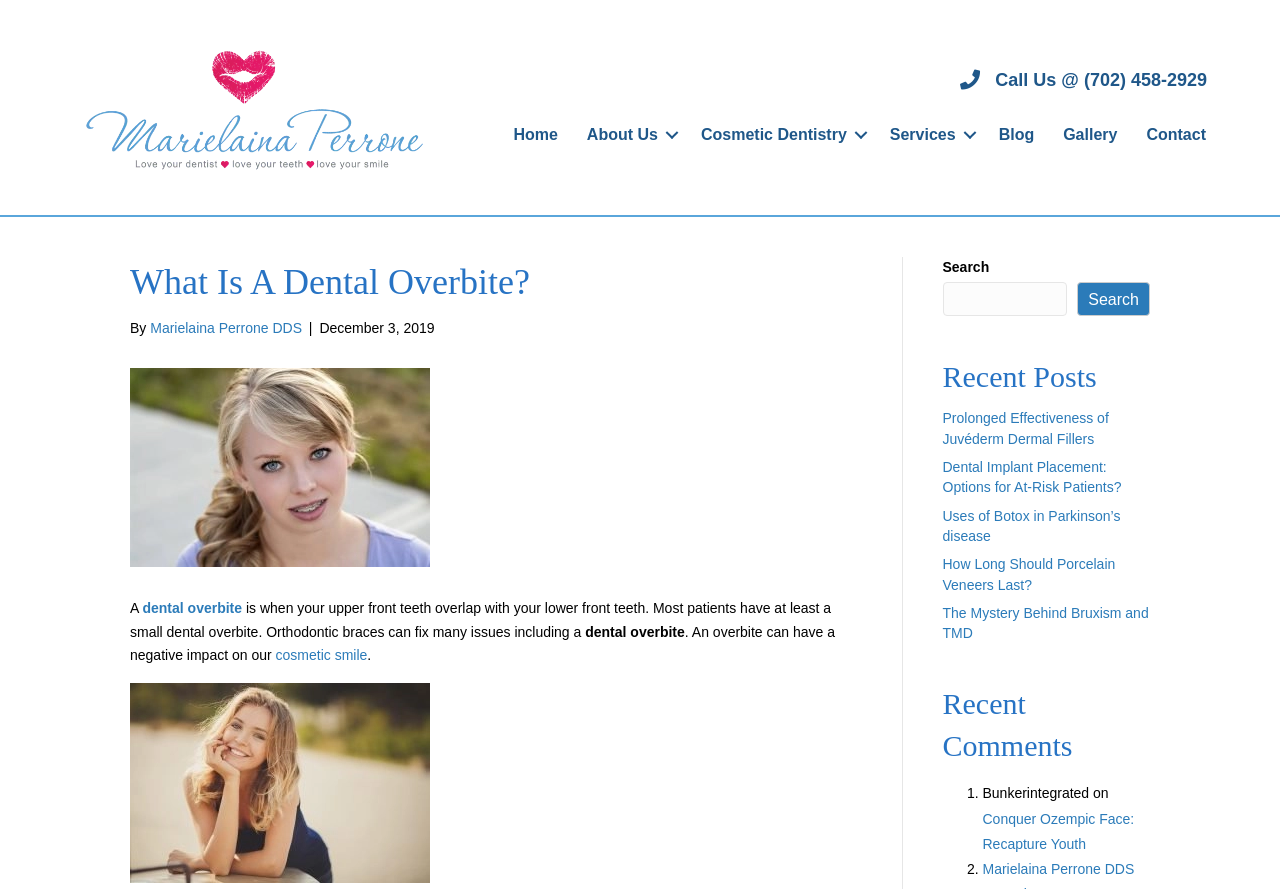Provide a thorough description of the webpage's content and layout.

This webpage is about dental overbites, specifically explaining what they are and possible treatments. At the top left, there is a logo of Marielaina Perrone DDS, a cosmetic dentist. Next to the logo, there is a phone number to call for a consultation. 

On the top right, there is a navigation menu with links to different sections of the website, including Home, About Us, Cosmetic Dentistry, Services, Blog, Gallery, and Contact. 

Below the navigation menu, there is a header section with a heading "What Is A Dental Overbite?" followed by the author's name, Marielaina Perrone DDS, and the date December 3, 2019. 

To the right of the header section, there is an image related to orthodontics. Below the image, there is a paragraph of text explaining what a dental overbite is and how orthodontic braces can fix it. The text also mentions the negative impact of an overbite on one's cosmetic smile.

Further down the page, there is a section with a search bar and a button to search the website. 

On the right side of the page, there are two complementary sections. The top section displays recent posts with links to articles about various dental topics, including Juvéderm dermal fillers, dental implant placement, and porcelain veneers. The bottom section displays recent comments with links to articles and a footer section with a copyright notice and a link to another website.

There are a total of 7 images on the page, including the logo, the orthodontics image, and the Las Vegas dental overbite image.